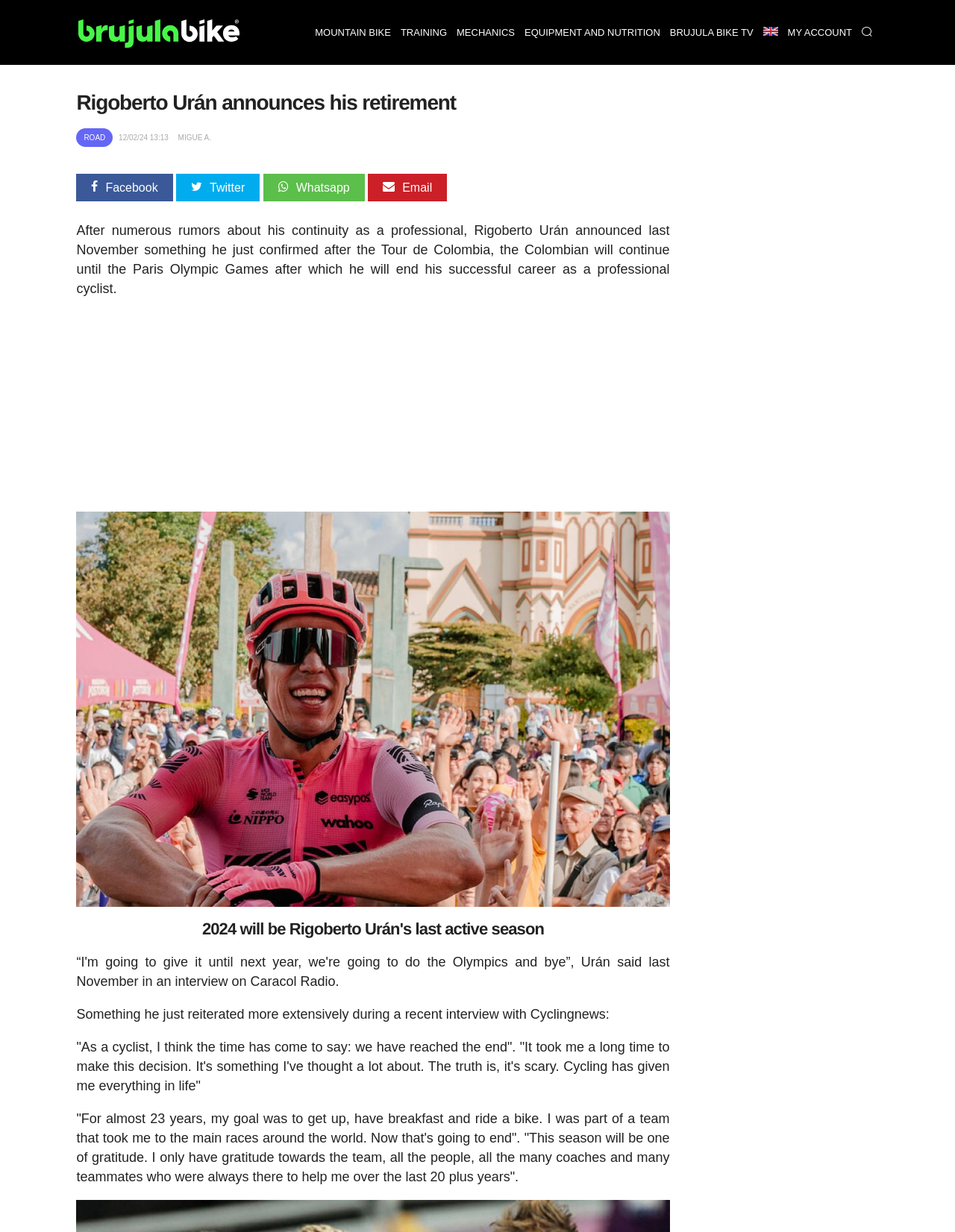Give a detailed explanation of the elements present on the webpage.

The webpage is about Rigoberto Urán's announcement of his retirement from professional cycling. At the top, there is a header with the title "Rigoberto Urán announces his retirement". Below the header, there are several links to different categories, including "MOUNTAIN BIKE", "TRAINING", "MECHANICS", and "EQUIPMENT AND NUTRITION", which are aligned horizontally across the top of the page.

To the right of these links, there is a search bar labeled "Búsqueda" and a link to "MY ACCOUNT". Above the search bar, there is a small image with no description. 

The main content of the page is divided into two sections. The first section has a heading "2024 will be Rigoberto Urán's last active season" and a paragraph of text that discusses Urán's decision to retire after the Paris Olympic Games. 

The second section has a quote from Urán, where he talks about his decision to retire and expresses his gratitude towards his team and coaches. The quote is divided into two paragraphs.

There are also social media links to Facebook, Twitter, Whatsapp, and Email at the top of the page, aligned horizontally. The page has a total of 3 images, two of which are logos for Brujulabike.com and one is an icon for the language selection.